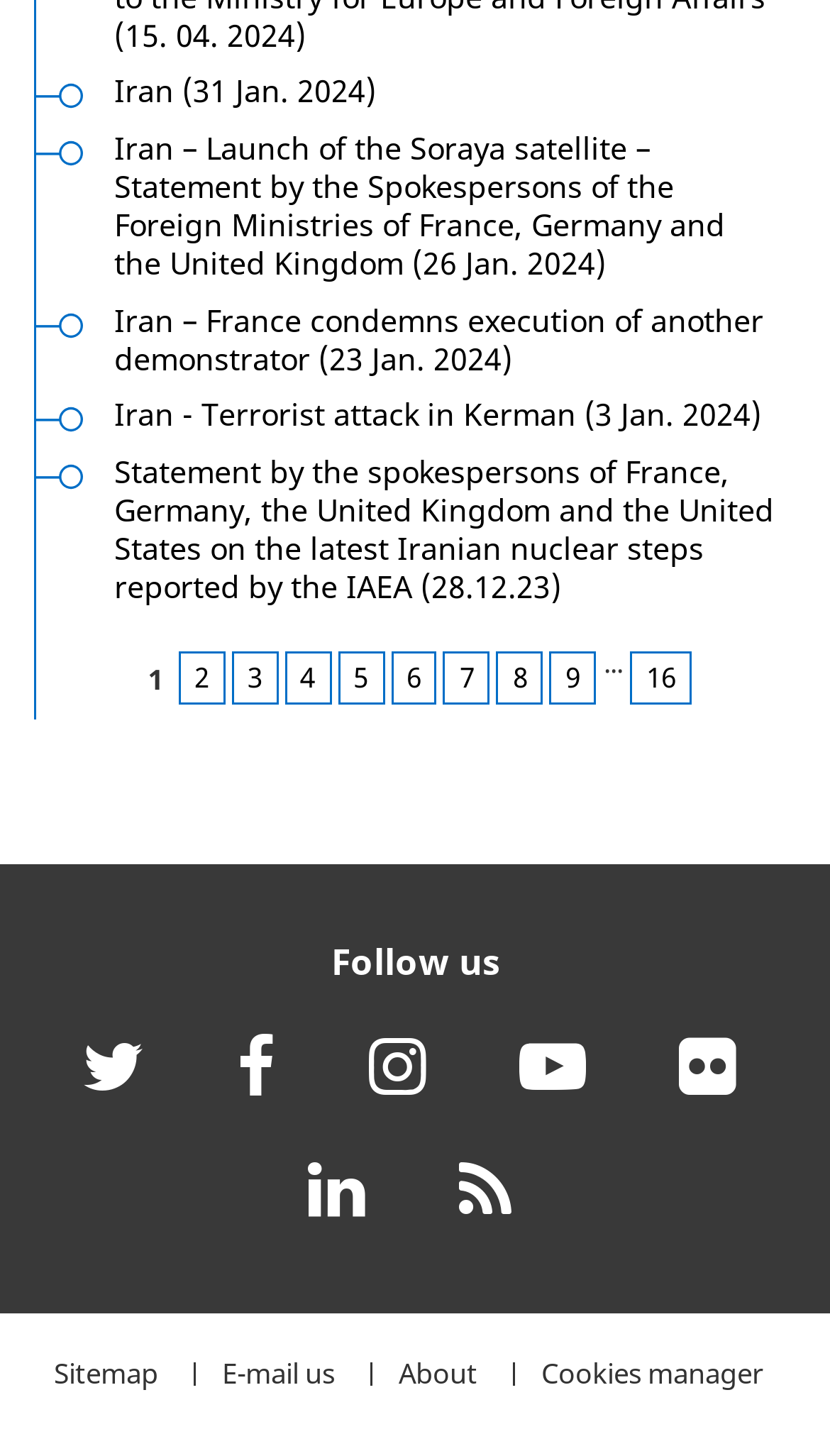Determine the bounding box coordinates of the element's region needed to click to follow the instruction: "View the sitemap". Provide these coordinates as four float numbers between 0 and 1, formatted as [left, top, right, bottom].

[0.065, 0.936, 0.19, 0.951]